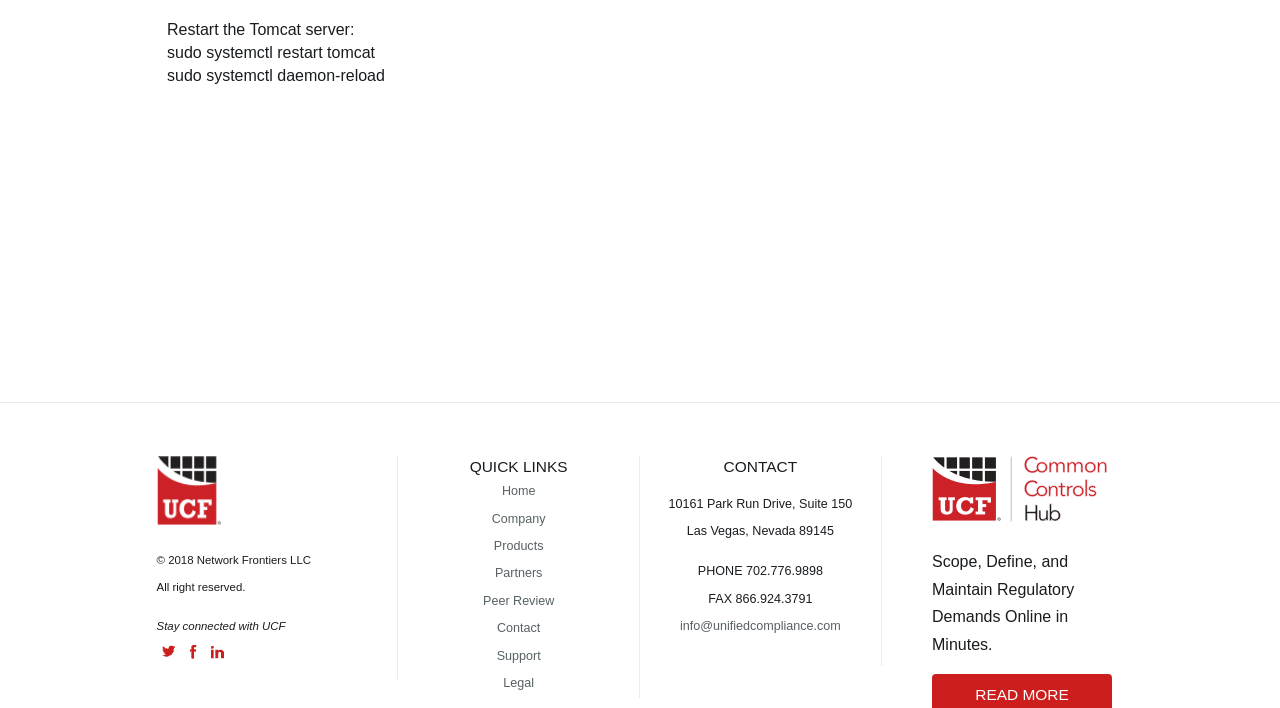What is the company's phone number?
Please give a detailed and elaborate answer to the question.

I found the phone number by looking at the contact information section, where it is listed as 'PHONE' with the number '702.776.9898'.